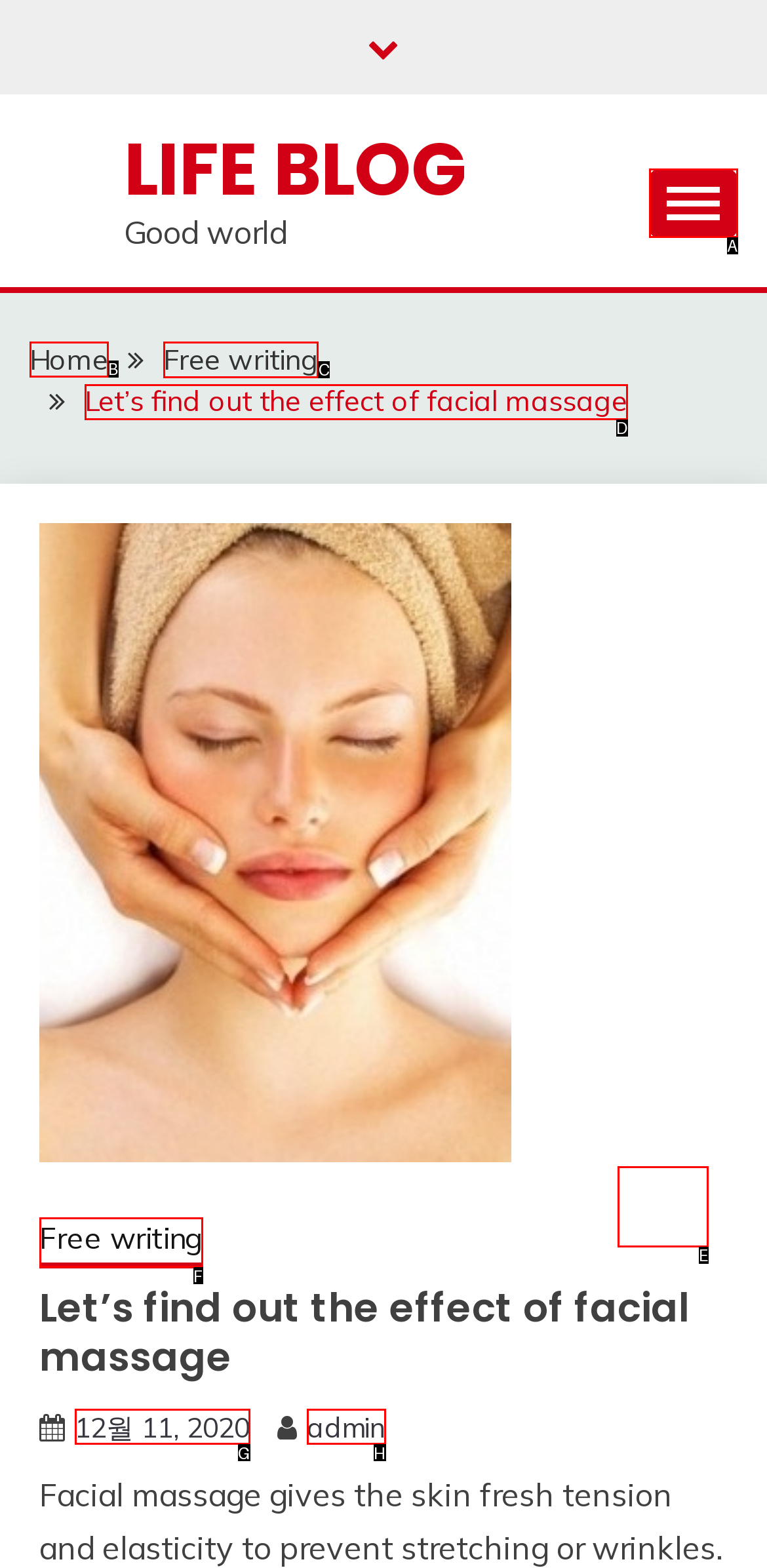Select the proper UI element to click in order to perform the following task: view free writing. Indicate your choice with the letter of the appropriate option.

C